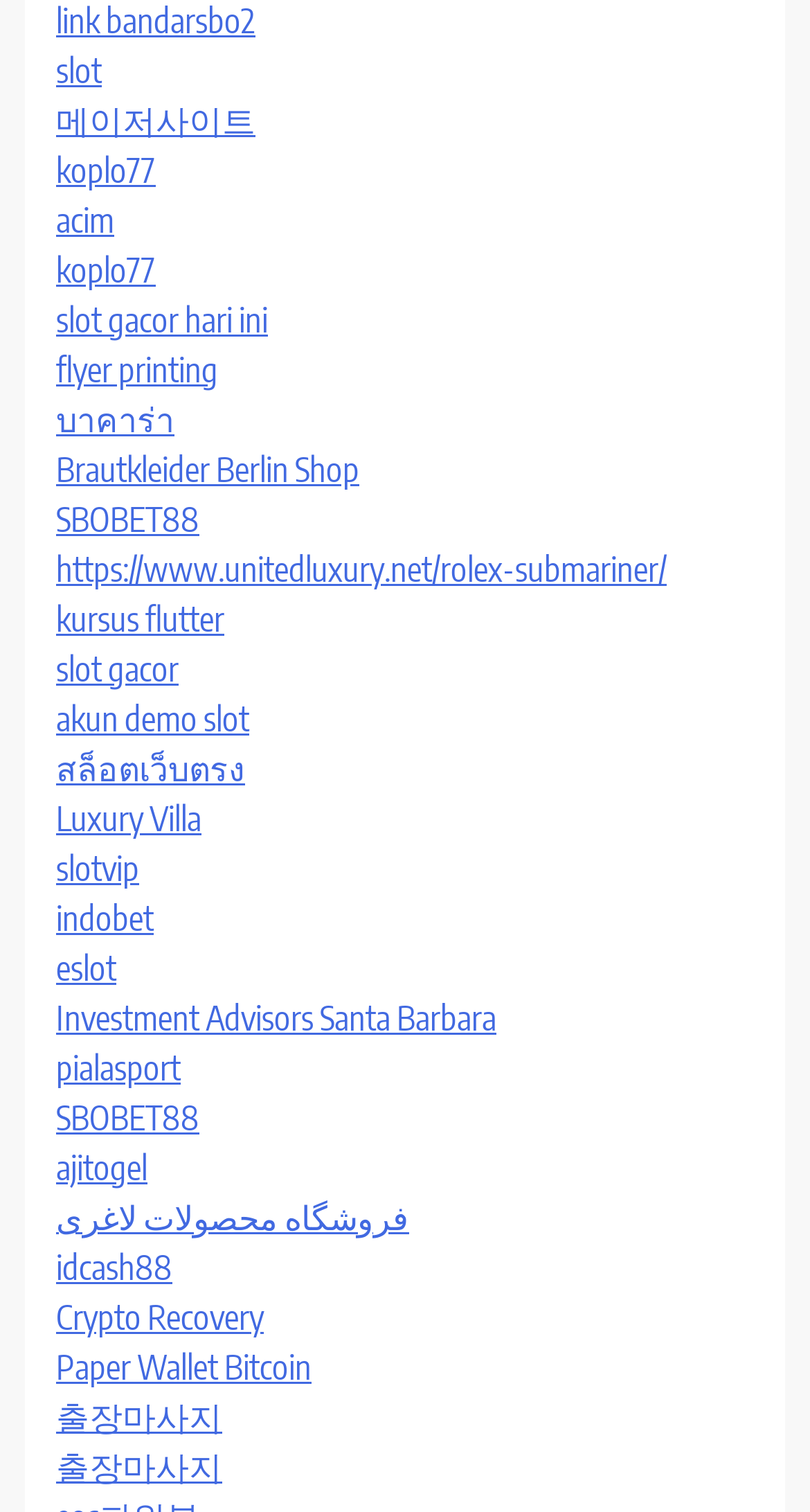Please find the bounding box for the UI element described by: "link bandarsbo2".

[0.069, 0.0, 0.315, 0.028]